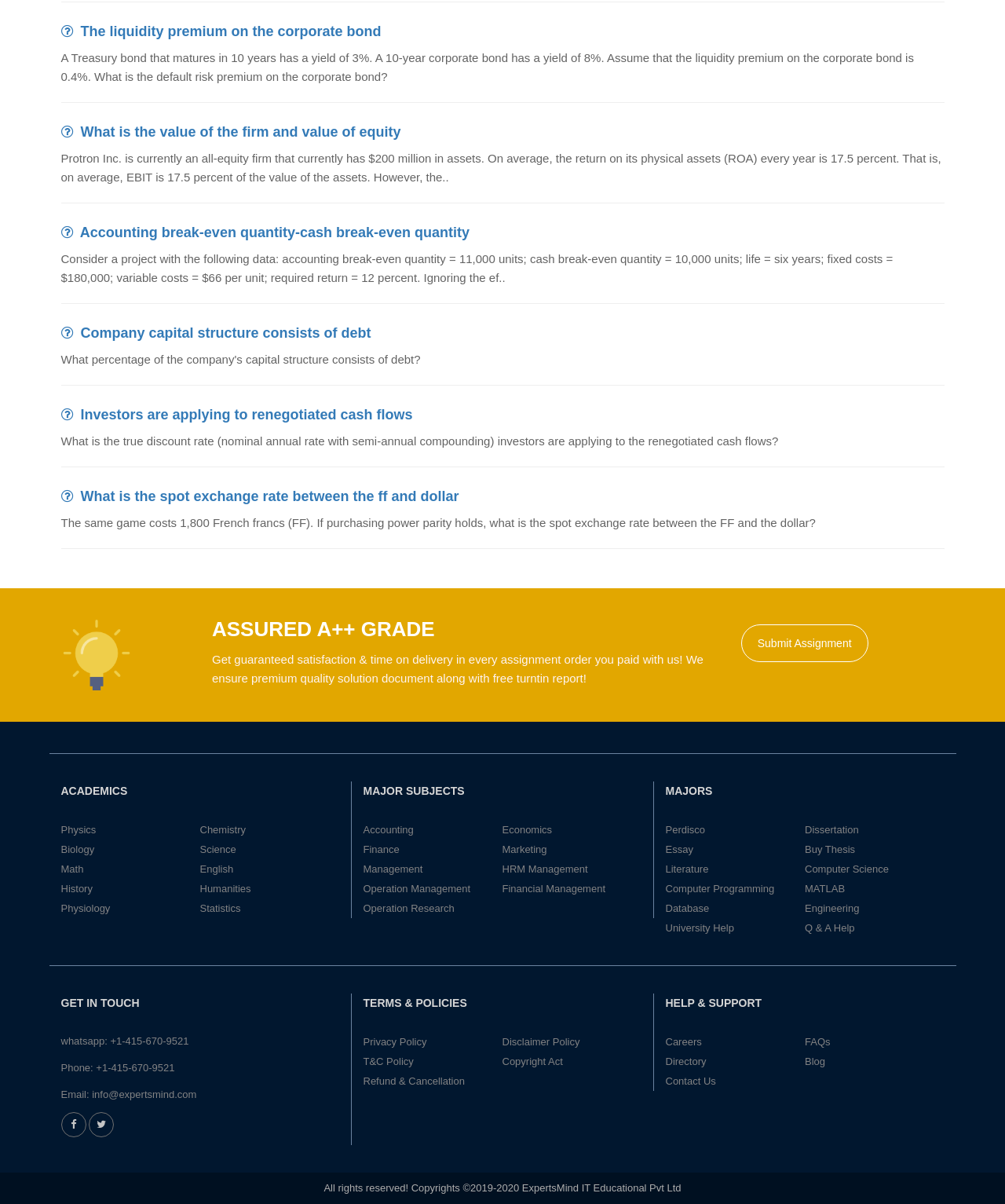Determine the bounding box coordinates for the HTML element mentioned in the following description: "Literature". The coordinates should be a list of four floats ranging from 0 to 1, represented as [left, top, right, bottom].

[0.662, 0.717, 0.705, 0.726]